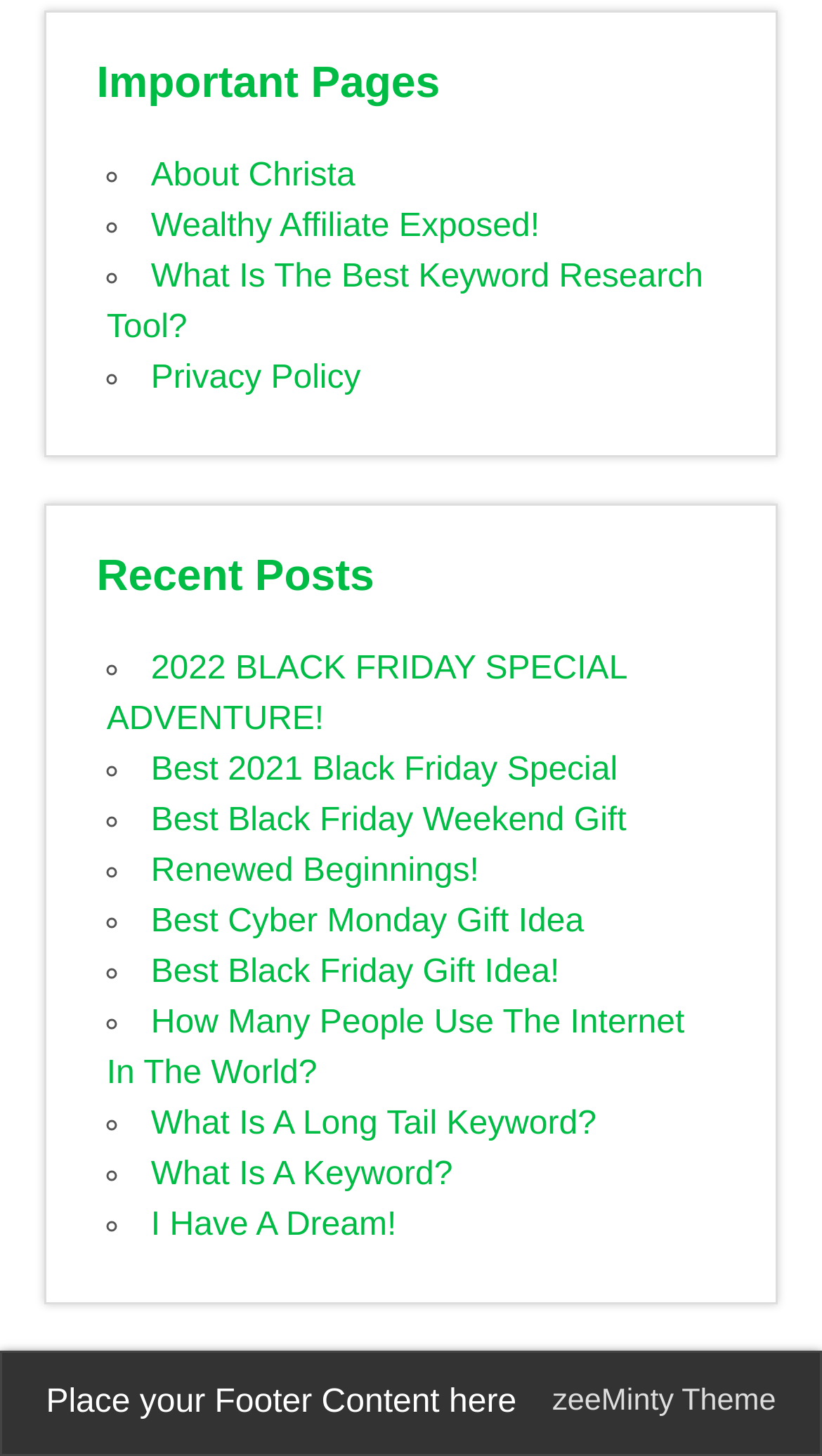Locate the bounding box coordinates of the element that needs to be clicked to carry out the instruction: "Click the homepage link". The coordinates should be given as four float numbers ranging from 0 to 1, i.e., [left, top, right, bottom].

None